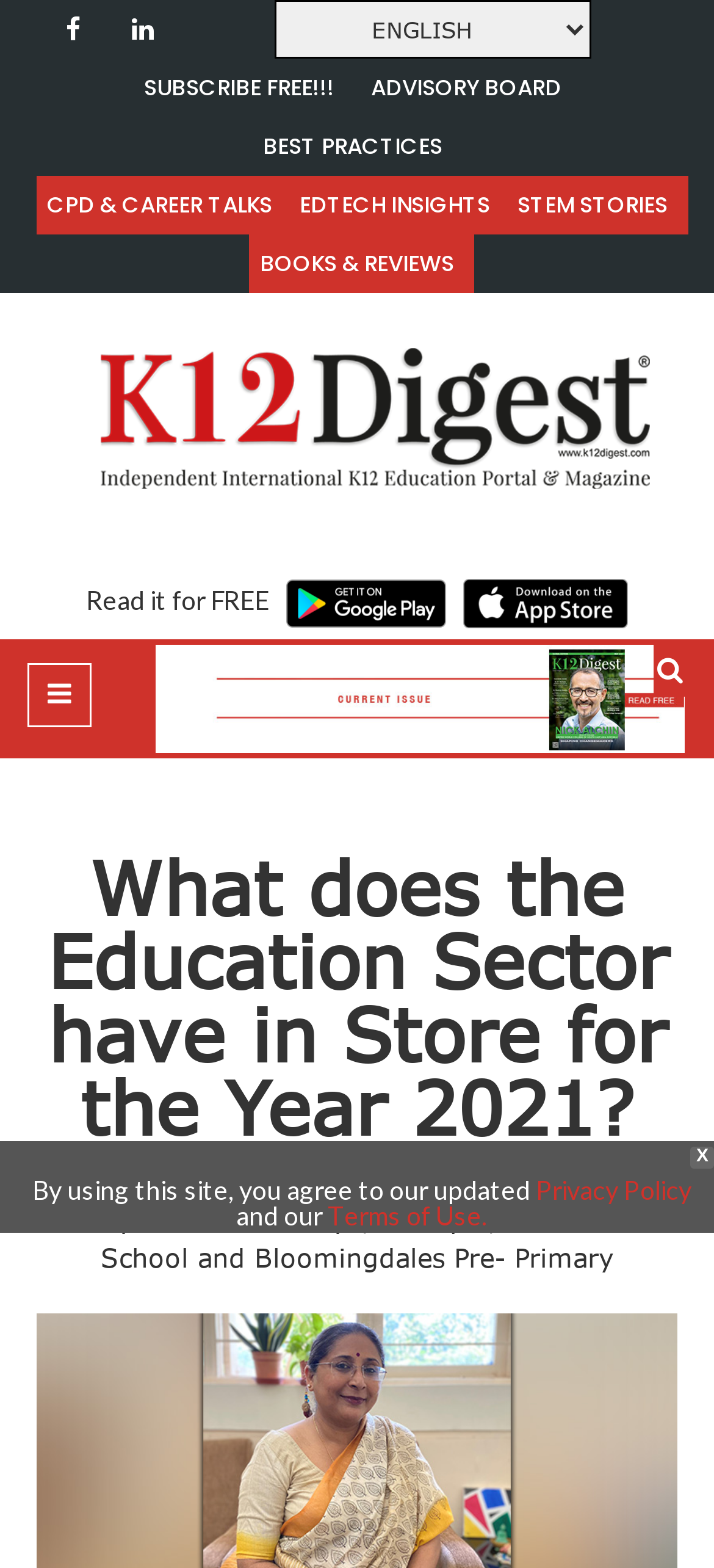Using a single word or phrase, answer the following question: 
What is the name of the principal quoted on this page?

Damayanti Bhattacharya